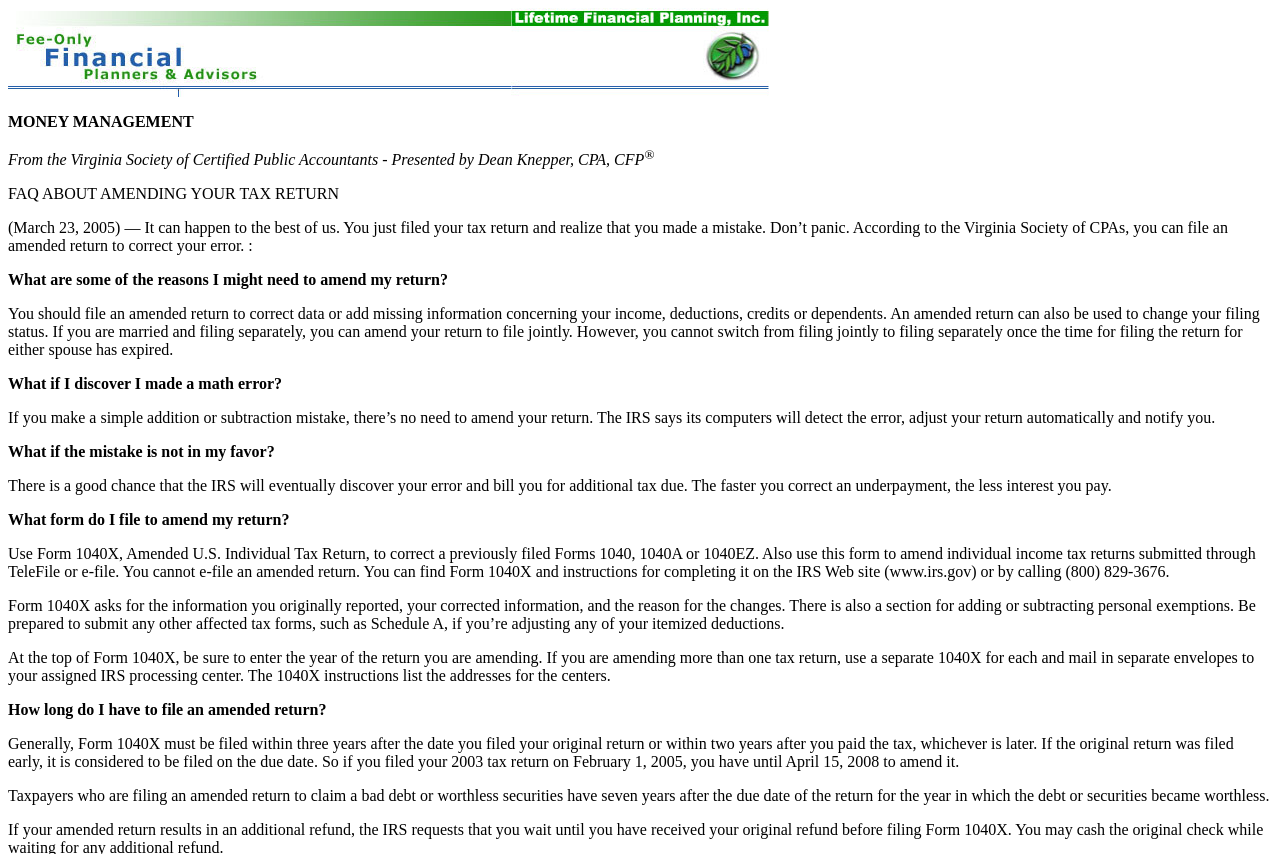Describe the webpage meticulously, covering all significant aspects.

The webpage is about frequently asked questions (FAQs) regarding amending a tax return. At the top, there are two images, one on the left and one on the right, with a text "MONEY MANAGEMENT" situated between them. Below this, there is a text "From the Virginia Society of Certified Public Accountants" followed by a presenter's name and credentials.

The main content of the webpage is divided into several sections, each addressing a specific question related to amending a tax return. The first section explains the purpose of amending a tax return and when it is necessary. The subsequent sections answer questions such as "What are some of the reasons I might need to amend my return?", "What if I discover I made a math error?", "What if the mistake is not in my favor?", and so on.

Each section consists of a question in bold font, followed by a detailed answer in regular font. The answers provide clear explanations and guidelines for amending a tax return, including the forms to use, the information required, and the deadlines for filing.

There are a total of 11 questions and answers on the webpage, covering various aspects of amending a tax return. The text is well-organized, and the answers are concise and easy to understand. Overall, the webpage provides a comprehensive guide for individuals who need to amend their tax returns.